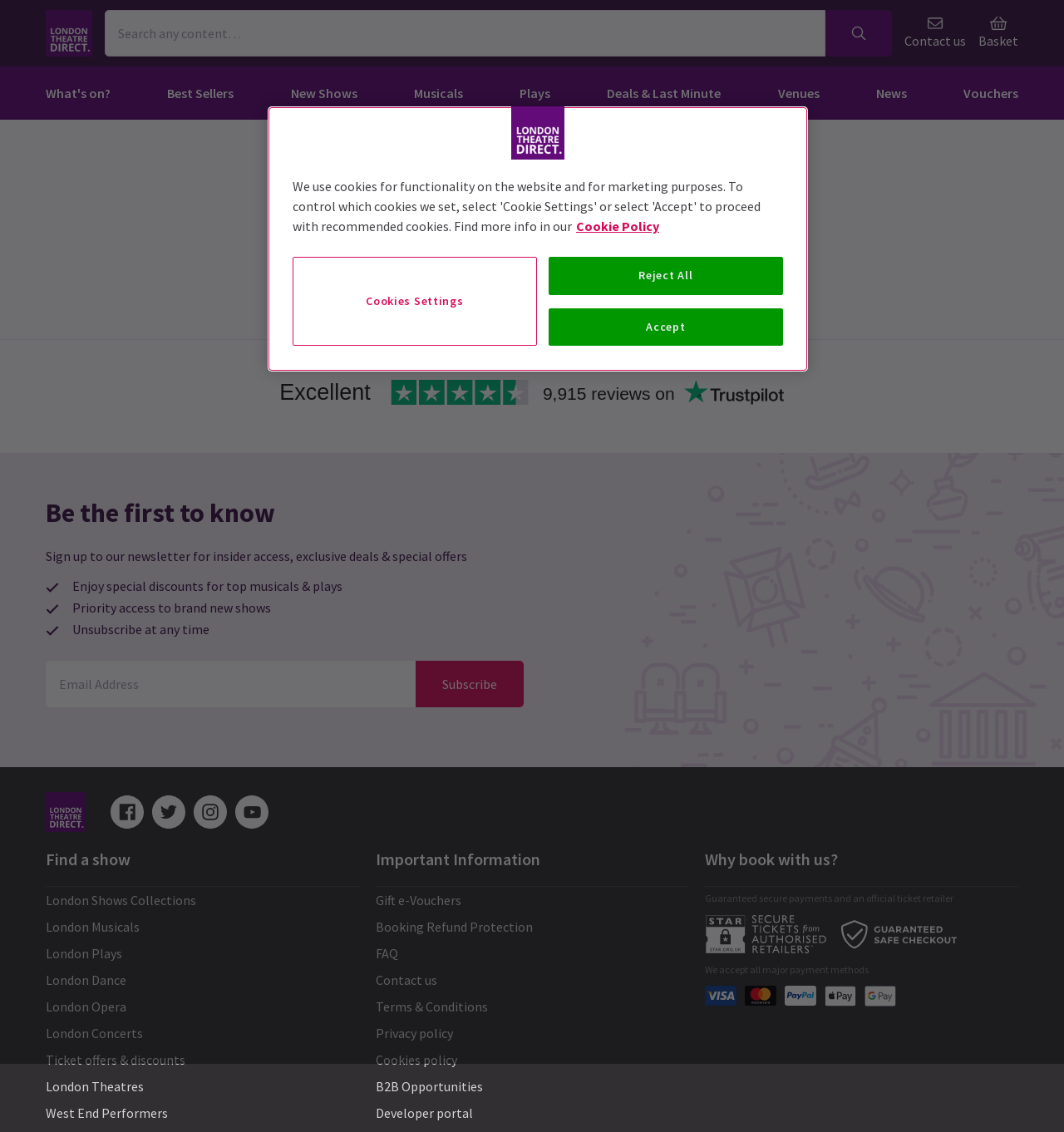Determine the bounding box coordinates of the UI element described below. Use the format (top-left x, top-left y, bottom-right x, bottom-right y) with floating point numbers between 0 and 1: nomination form

None